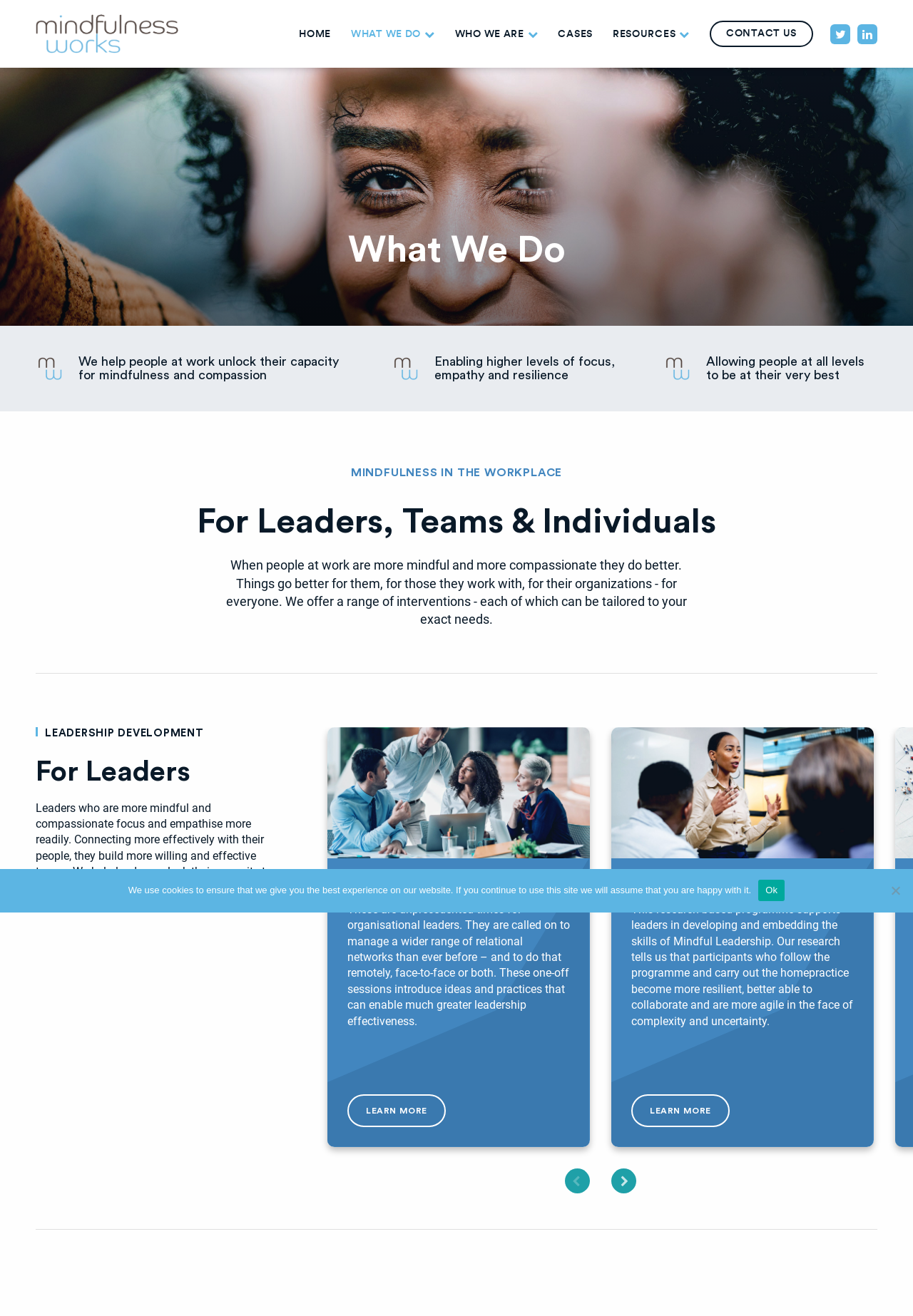Determine the coordinates of the bounding box that should be clicked to complete the instruction: "Click on the LEARN MORE link". The coordinates should be represented by four float numbers between 0 and 1: [left, top, right, bottom].

[0.691, 0.832, 0.799, 0.857]